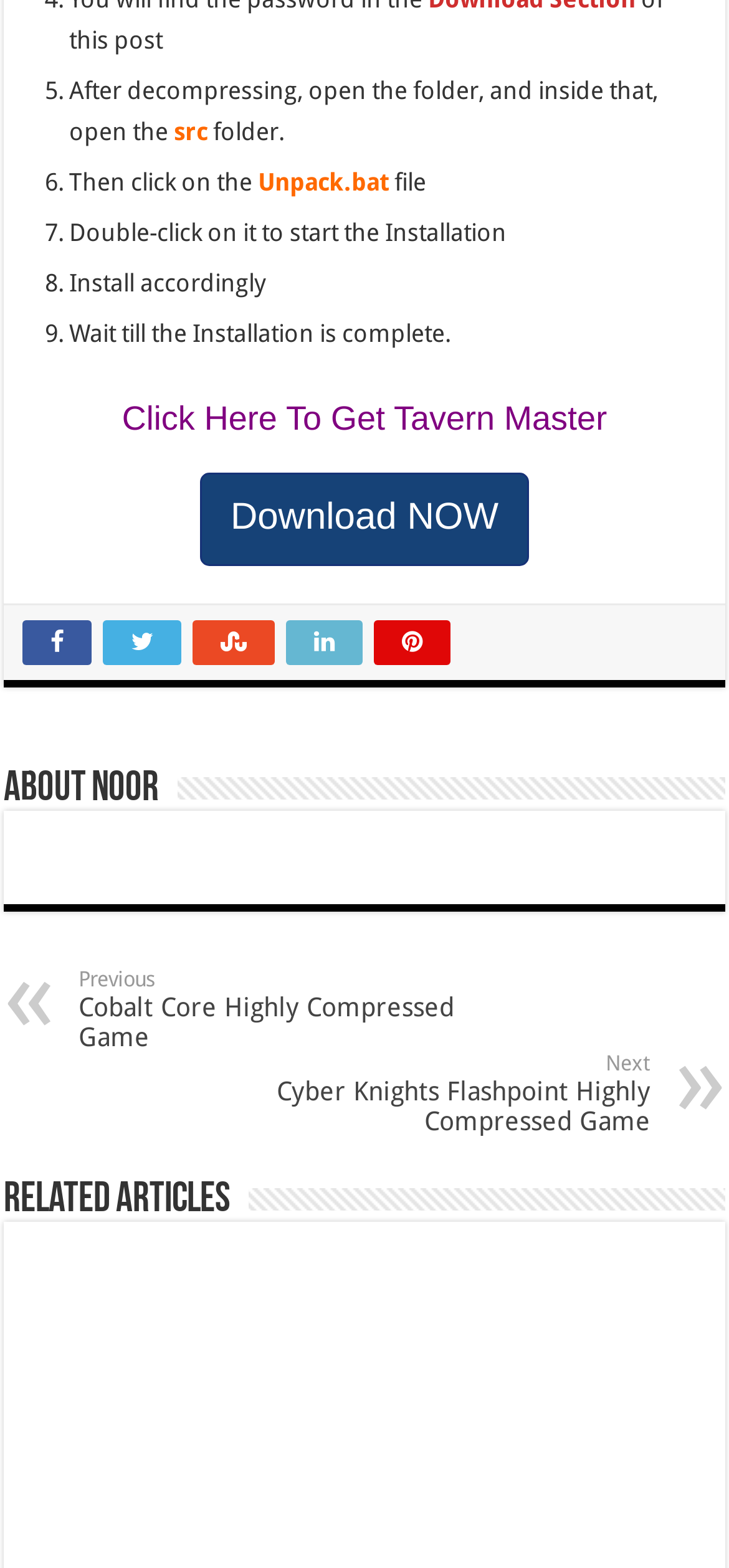Determine the bounding box coordinates for the clickable element to execute this instruction: "Click on the 'Click Here To Get Tavern Master' link". Provide the coordinates as four float numbers between 0 and 1, i.e., [left, top, right, bottom].

[0.167, 0.254, 0.833, 0.278]